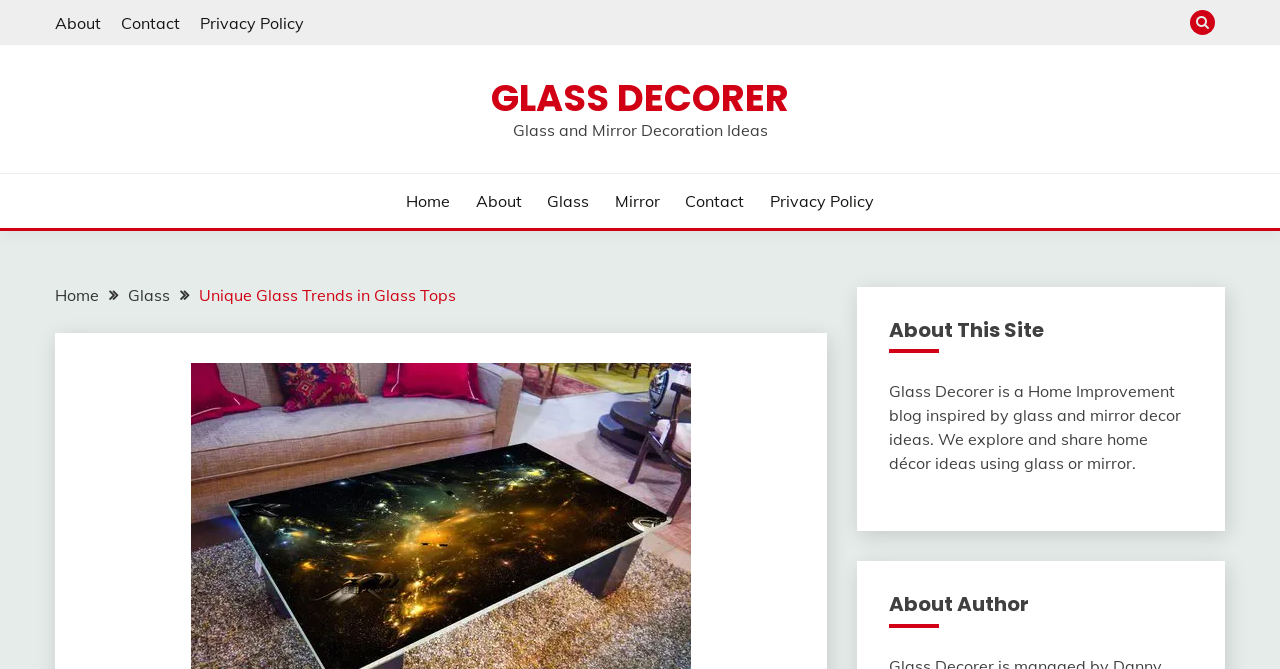How many sections are there in the 'About This Site' area?
Please provide a single word or phrase answer based on the image.

2